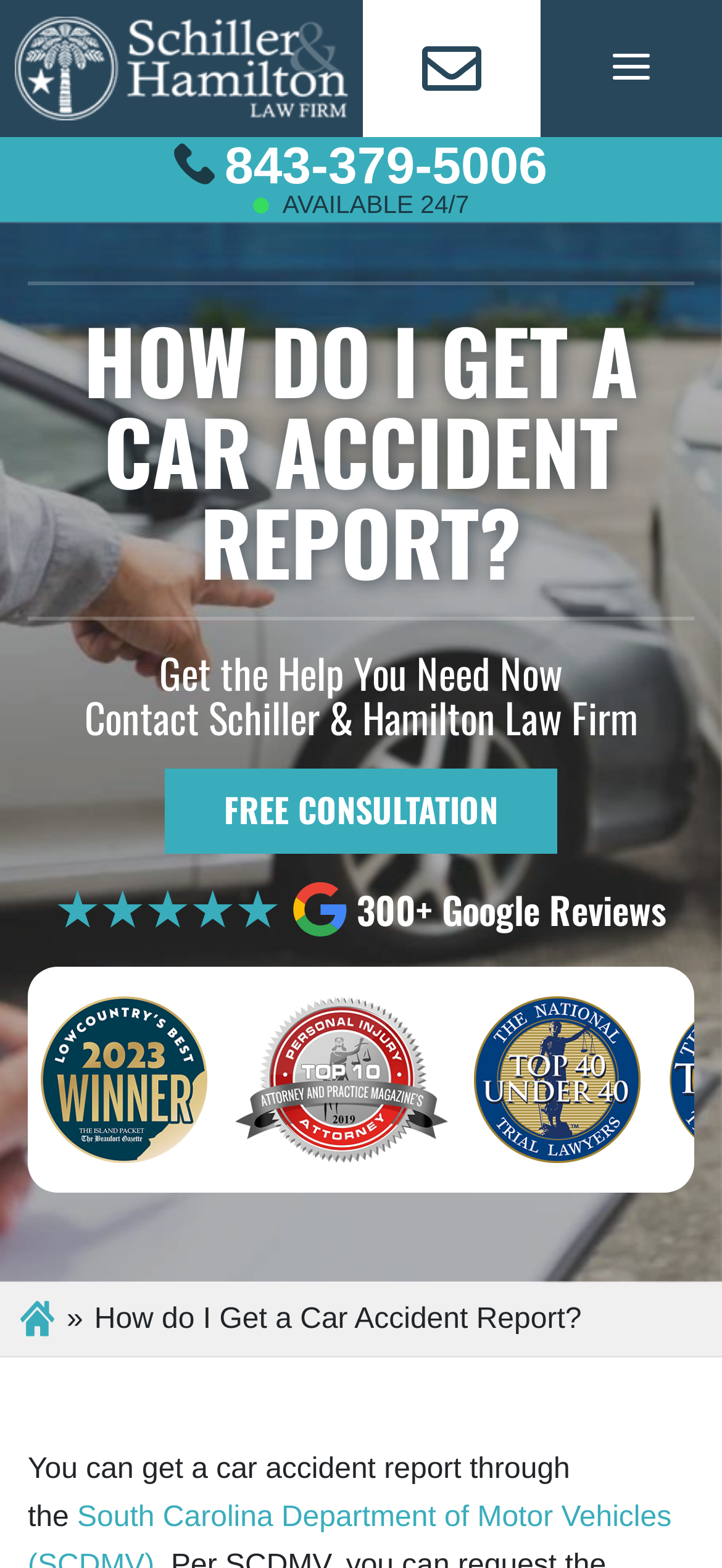Ascertain the bounding box coordinates for the UI element detailed here: "Home". The coordinates should be provided as [left, top, right, bottom] with each value being a float between 0 and 1.

[0.026, 0.83, 0.077, 0.853]